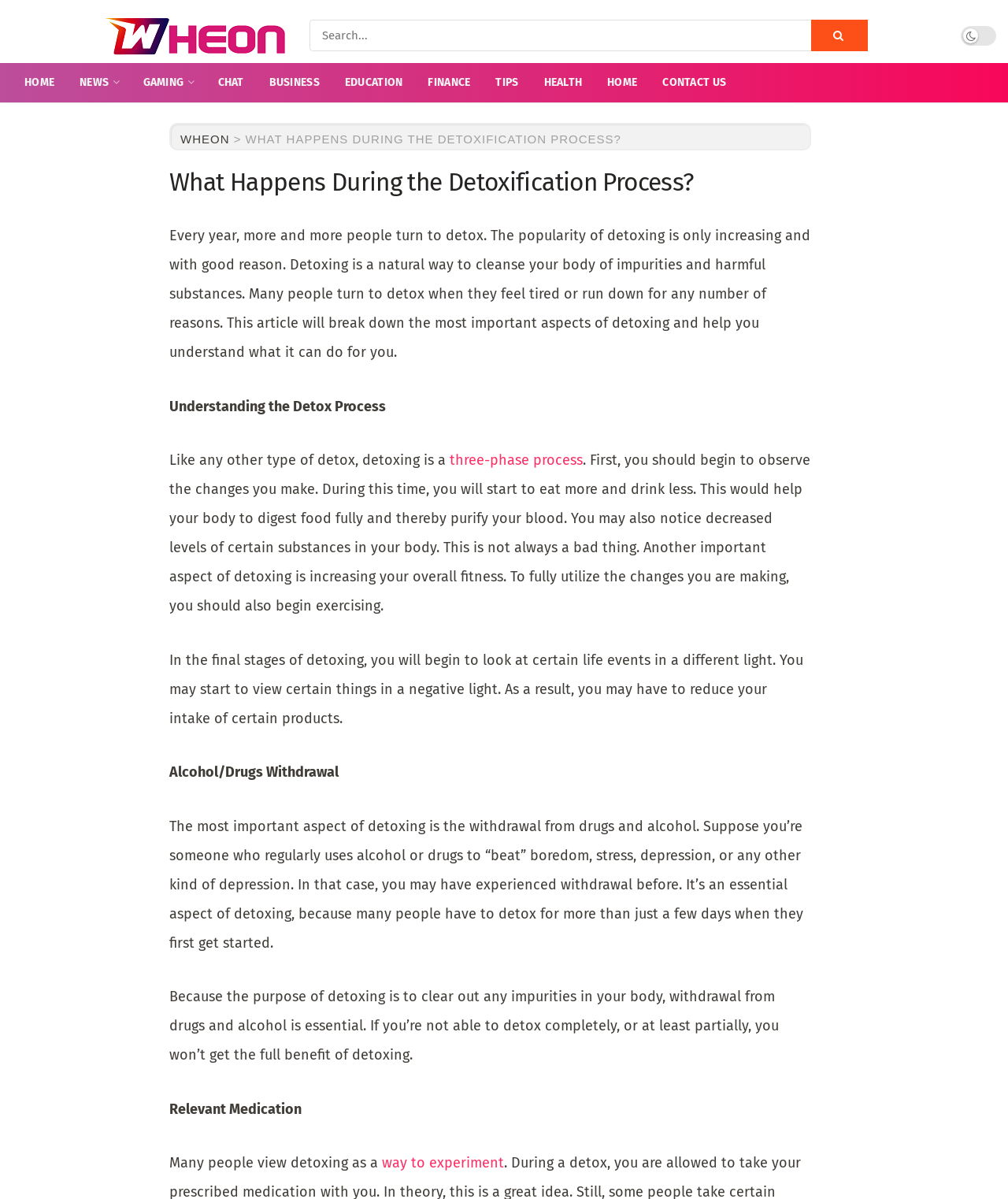Locate the bounding box coordinates of the area where you should click to accomplish the instruction: "Read about HEALTH".

[0.527, 0.053, 0.59, 0.085]